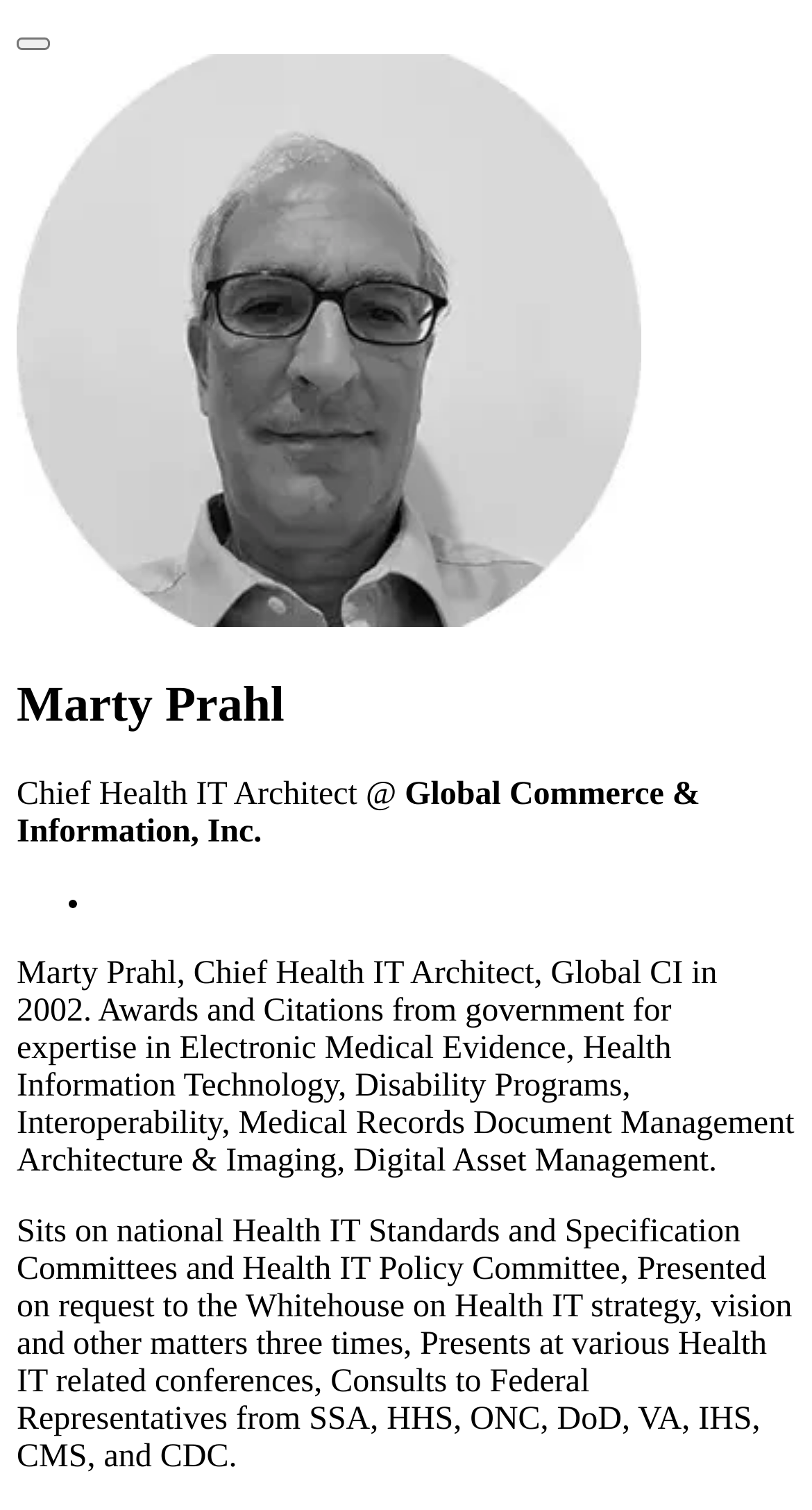How many times has the person presented to the Whitehouse?
Please give a well-detailed answer to the question.

The person has presented on request to the Whitehouse on Health IT strategy, vision and other matters three times, as mentioned in the StaticText element with the text 'Sits on national Health IT Standards and Specification Committees and Health IT Policy Committee, Presented on request to the Whitehouse on Health IT strategy, vision and other matters three times, Presents at various Health IT related conferences, Consults to Federal Representatives from SSA, HHS, ONC, DoD, VA, IHS, CMS, and CDC.'